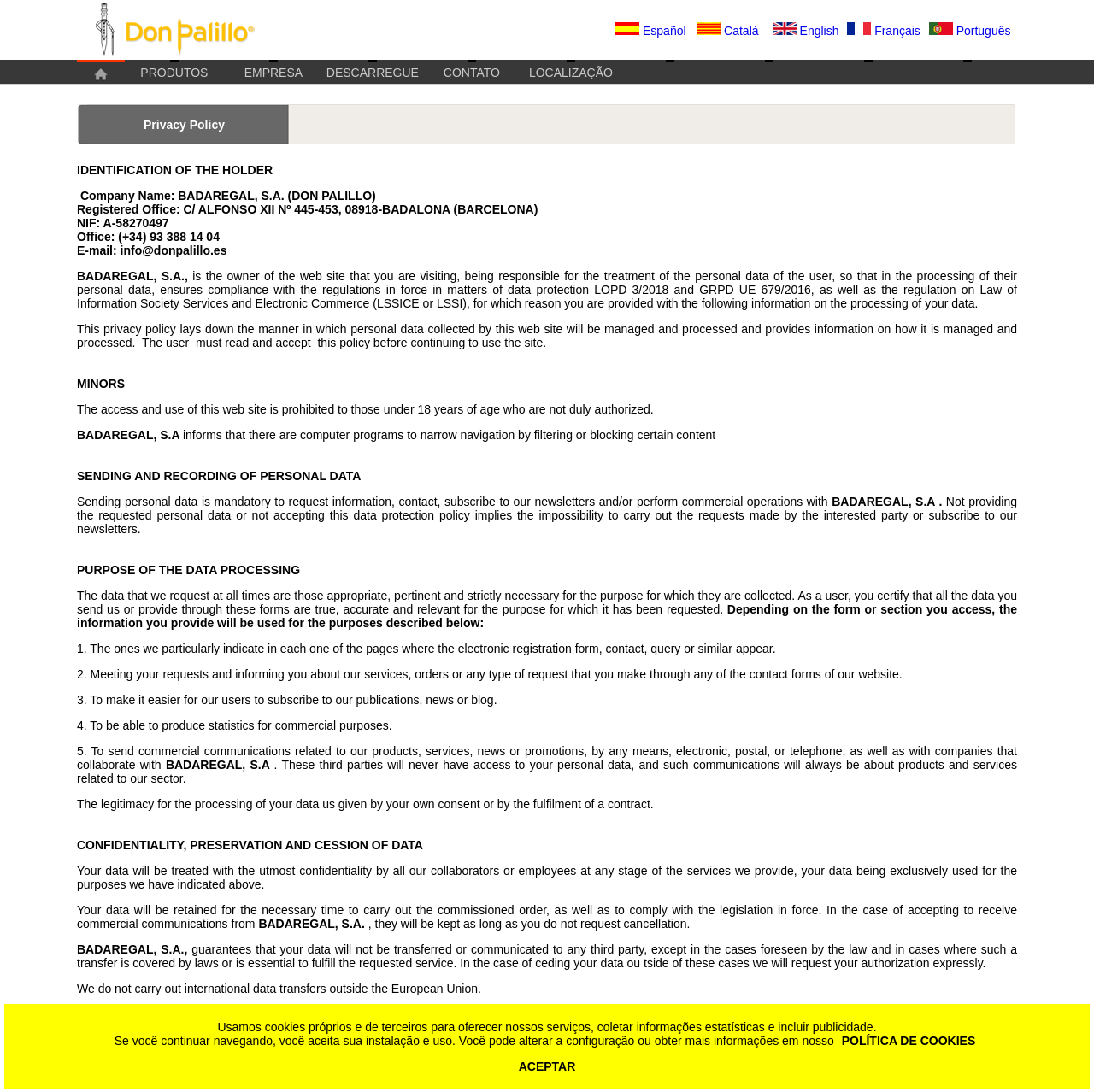Please determine the bounding box coordinates of the element to click on in order to accomplish the following task: "Click the CONTATO link". Ensure the coordinates are four float numbers ranging from 0 to 1, i.e., [left, top, right, bottom].

[0.405, 0.06, 0.457, 0.073]